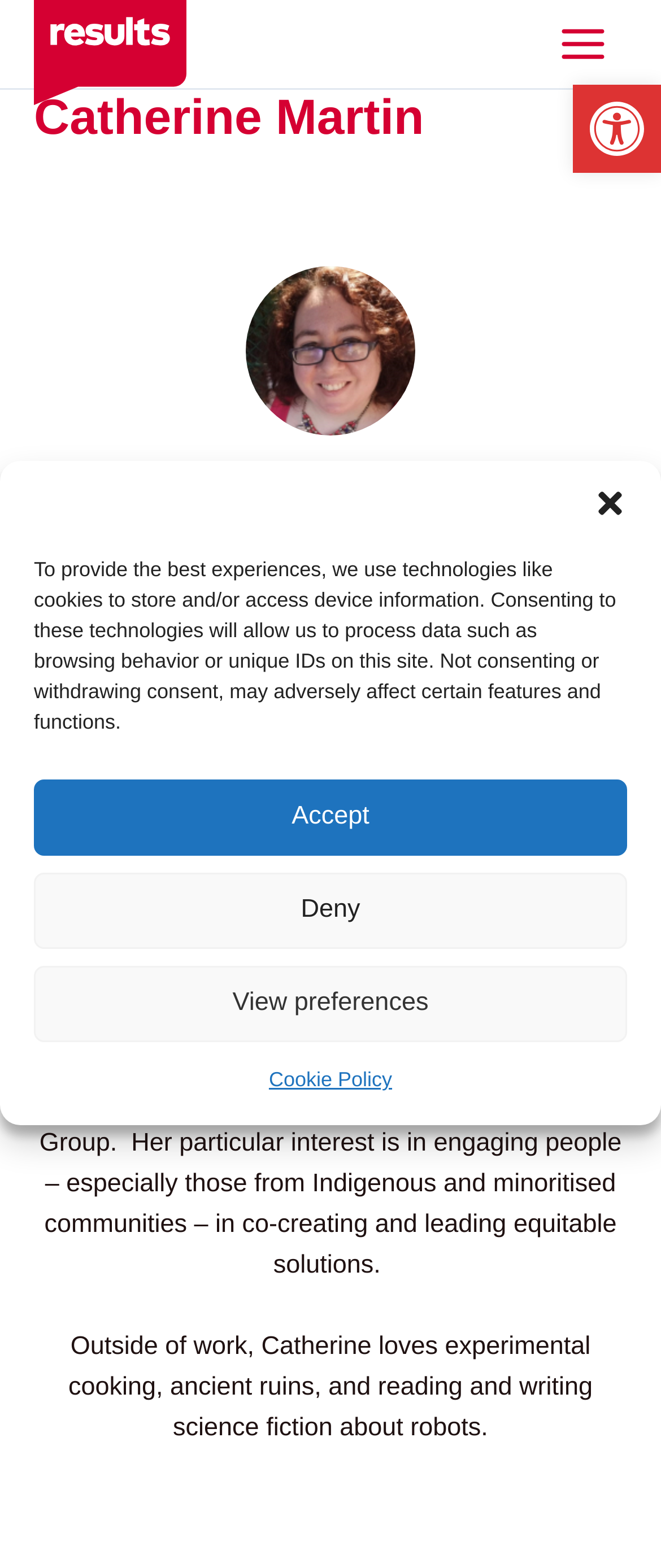What does Catherine Martin enjoy doing outside of work?
Based on the image, answer the question with as much detail as possible.

I found the answer by reading the text at the bottom of the article section of the webpage, which mentions that outside of work, Catherine loves experimental cooking, ancient ruins, and reading and writing science fiction about robots.